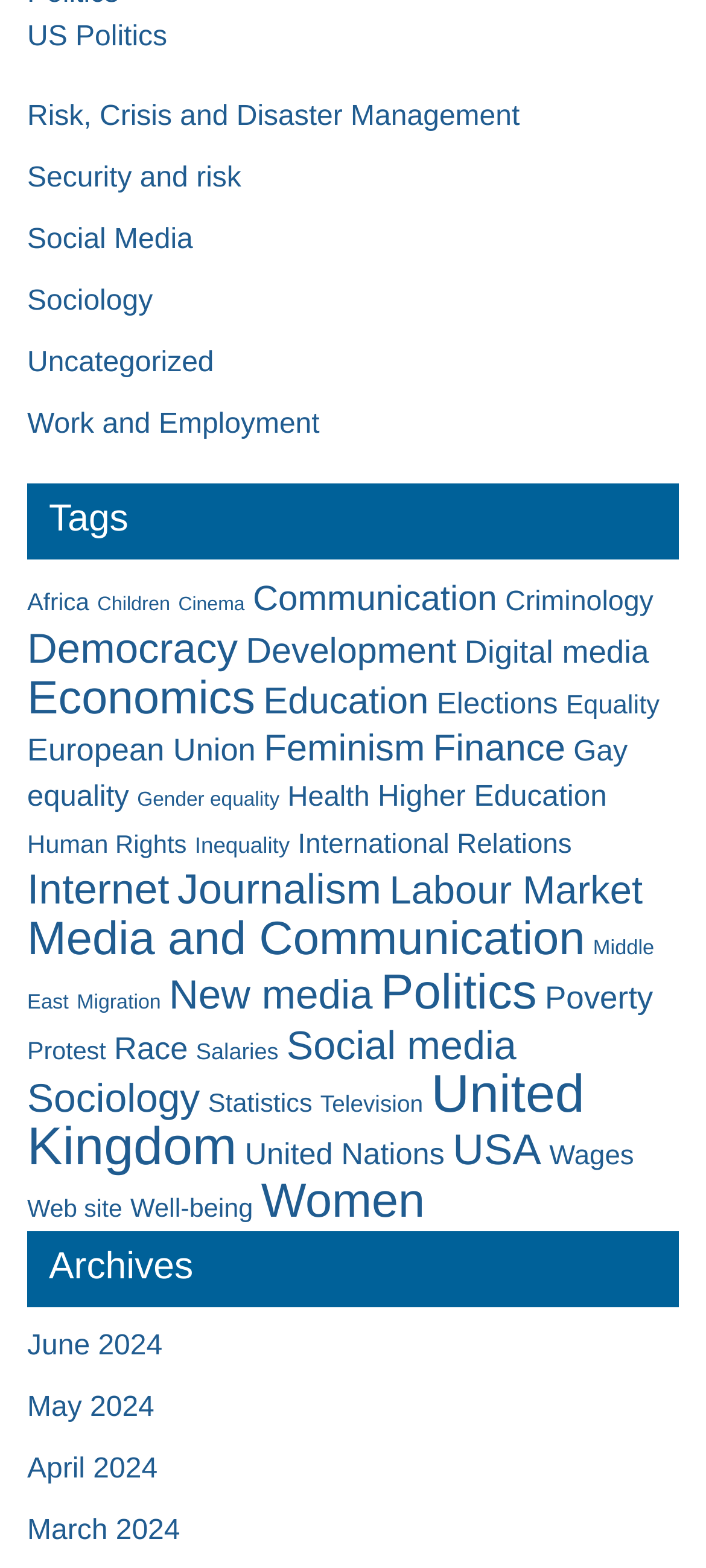Please identify the bounding box coordinates of where to click in order to follow the instruction: "Open the MENU".

None